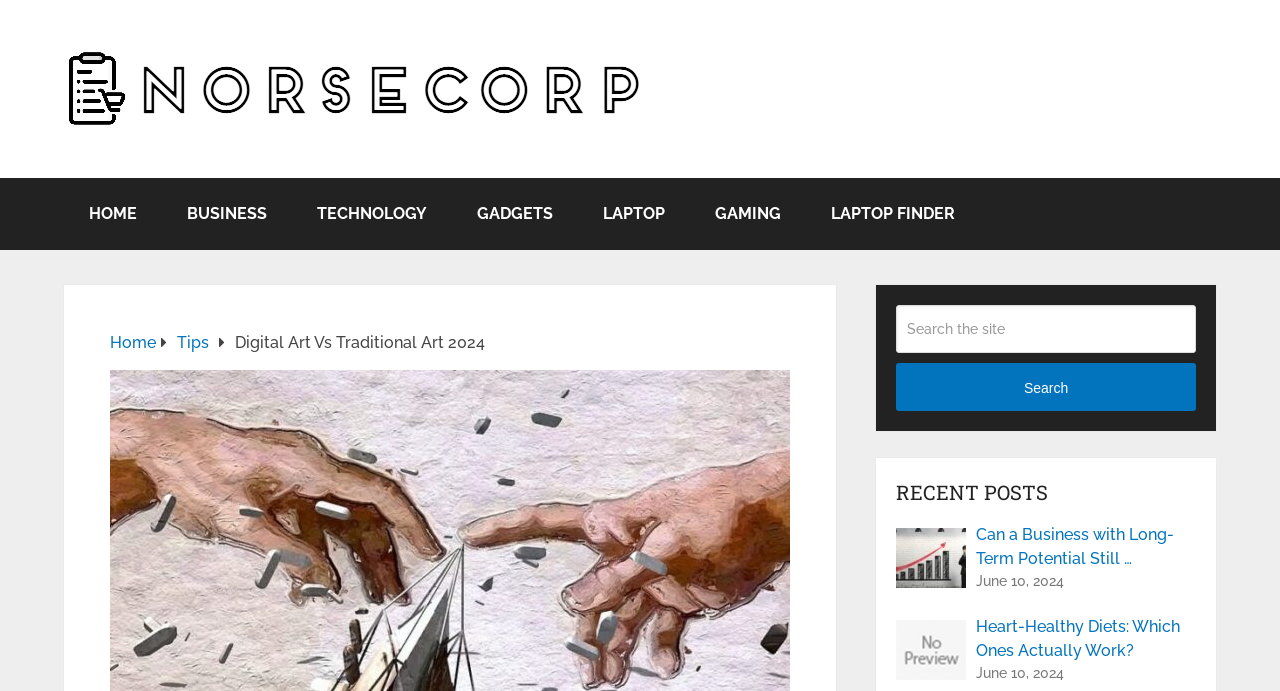What is the date of the second recent post?
Using the details shown in the screenshot, provide a comprehensive answer to the question.

In the RECENT POSTS section, the second post has a date listed below it, which is June 10, 2024. This is likely the publication date of the post.